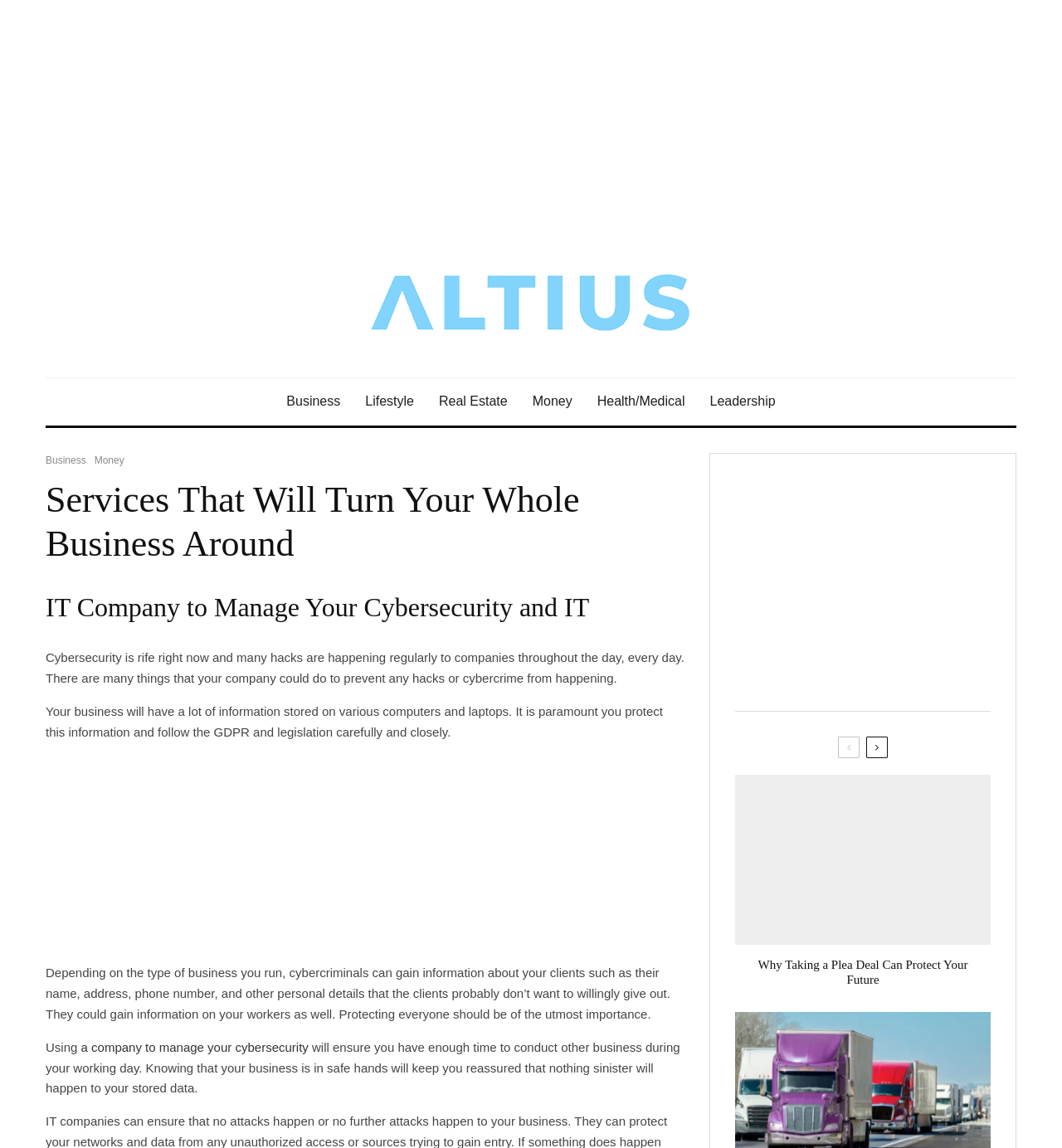What is the main service offered by this company?
Analyze the screenshot and provide a detailed answer to the question.

Based on the webpage content, the company seems to be offering cybersecurity management services to protect businesses from hacks and cybercrime. The heading 'IT Company to Manage Your Cybersecurity and IT' and the subsequent paragraphs discussing the importance of cybersecurity suggest that this is the primary service offered by the company.